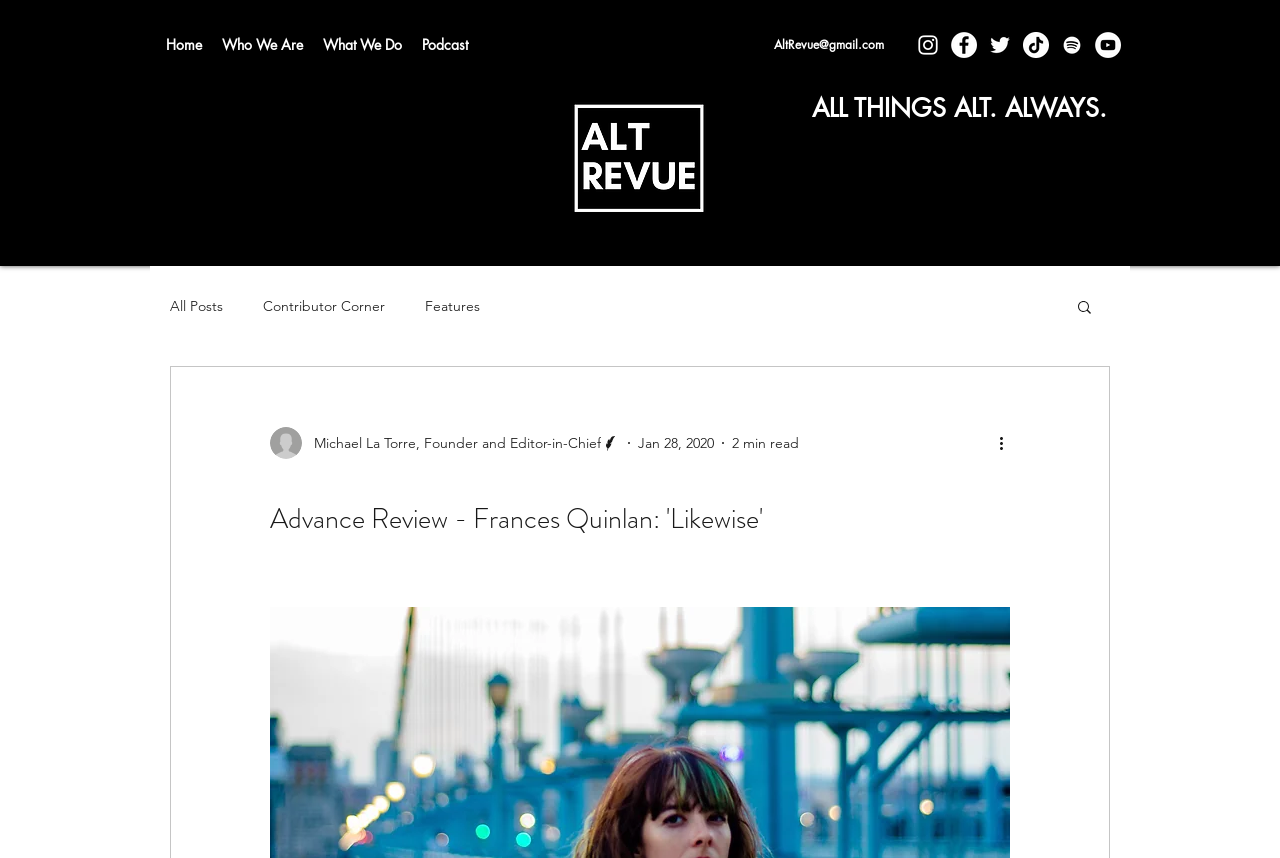What is the position of the 'Home' link in the navigation bar?
Based on the screenshot, give a detailed explanation to answer the question.

I examined the navigation bar and found that the 'Home' link is the first link in the navigation bar, with a bounding box coordinate of [0.122, 0.035, 0.166, 0.07].